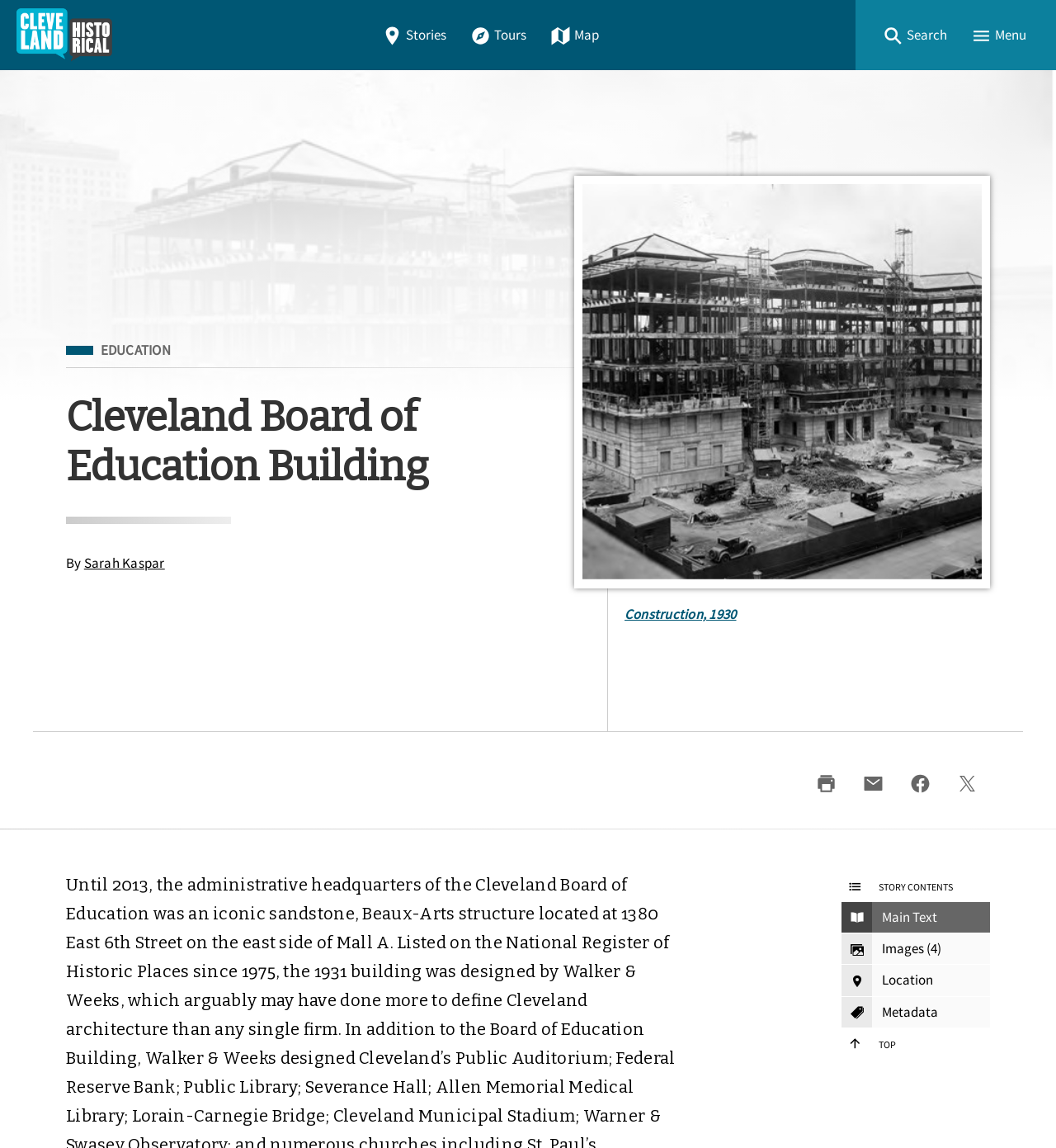Extract the bounding box coordinates for the UI element described as: "title="facebook"".

[0.852, 0.7, 0.891, 0.736]